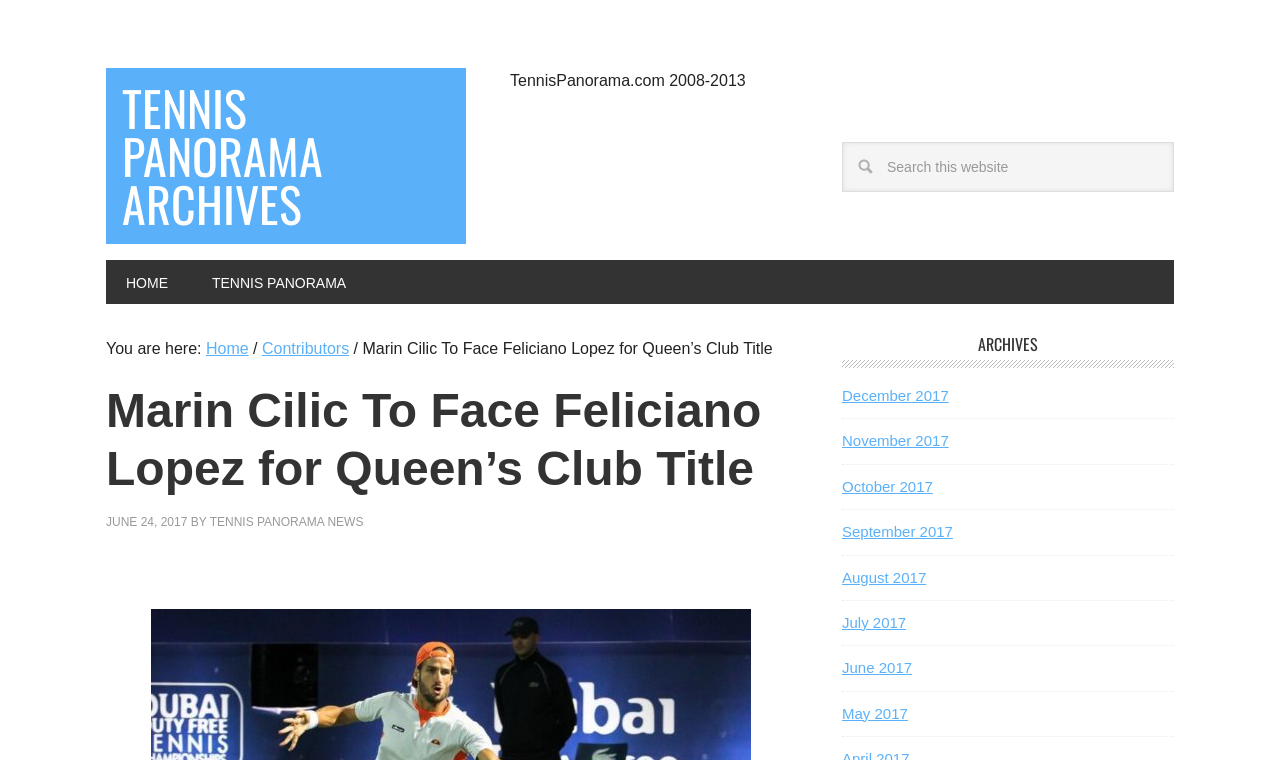What is the breadcrumb separator?
Answer the question with a single word or phrase by looking at the picture.

/